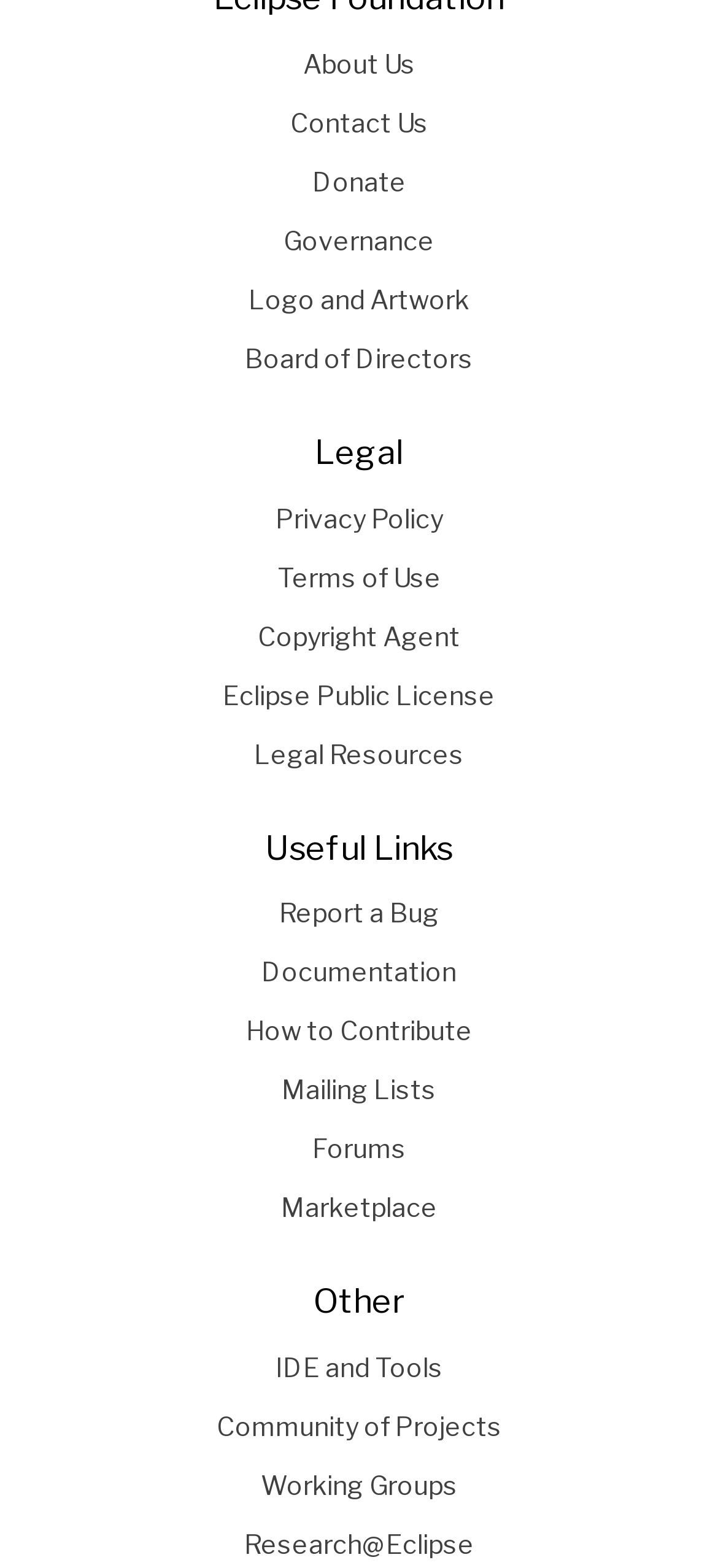Please identify the bounding box coordinates for the region that you need to click to follow this instruction: "Learn about IDE and Tools".

[0.038, 0.854, 0.962, 0.891]